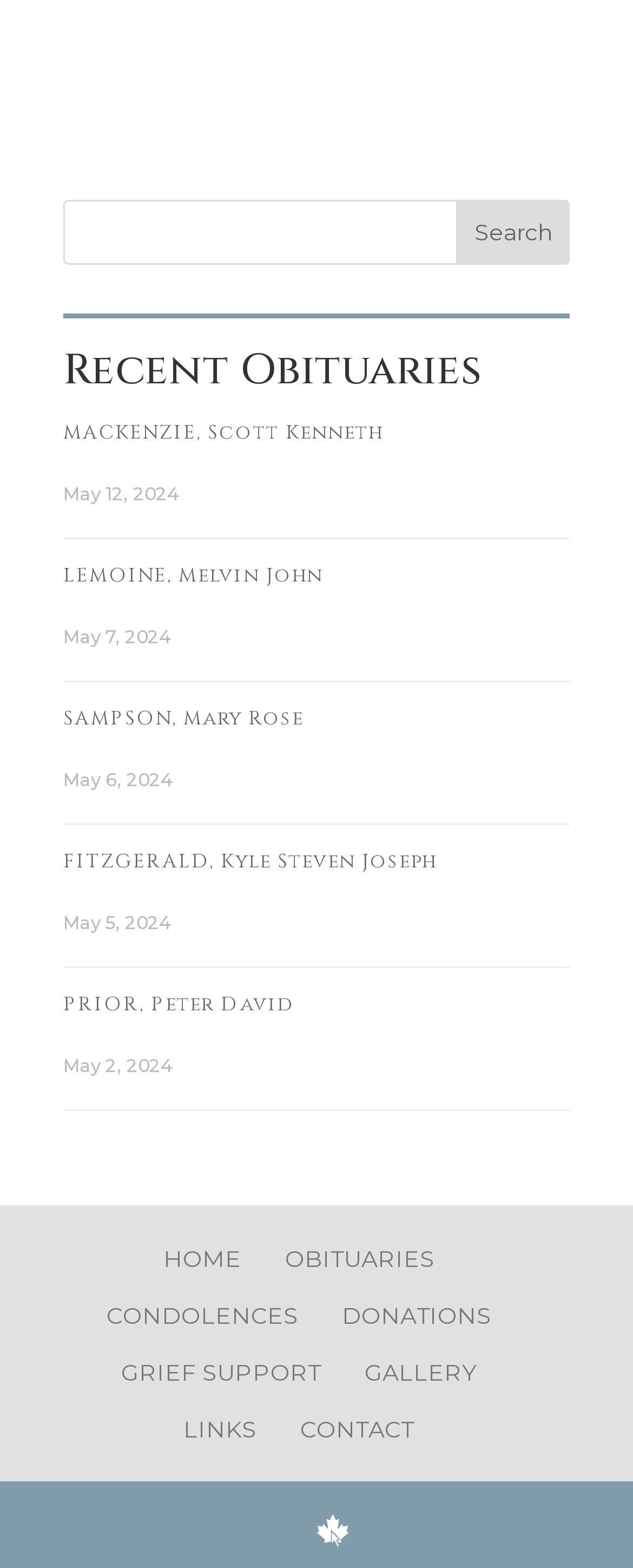How many search elements are there?
Look at the image and answer the question with a single word or phrase.

2